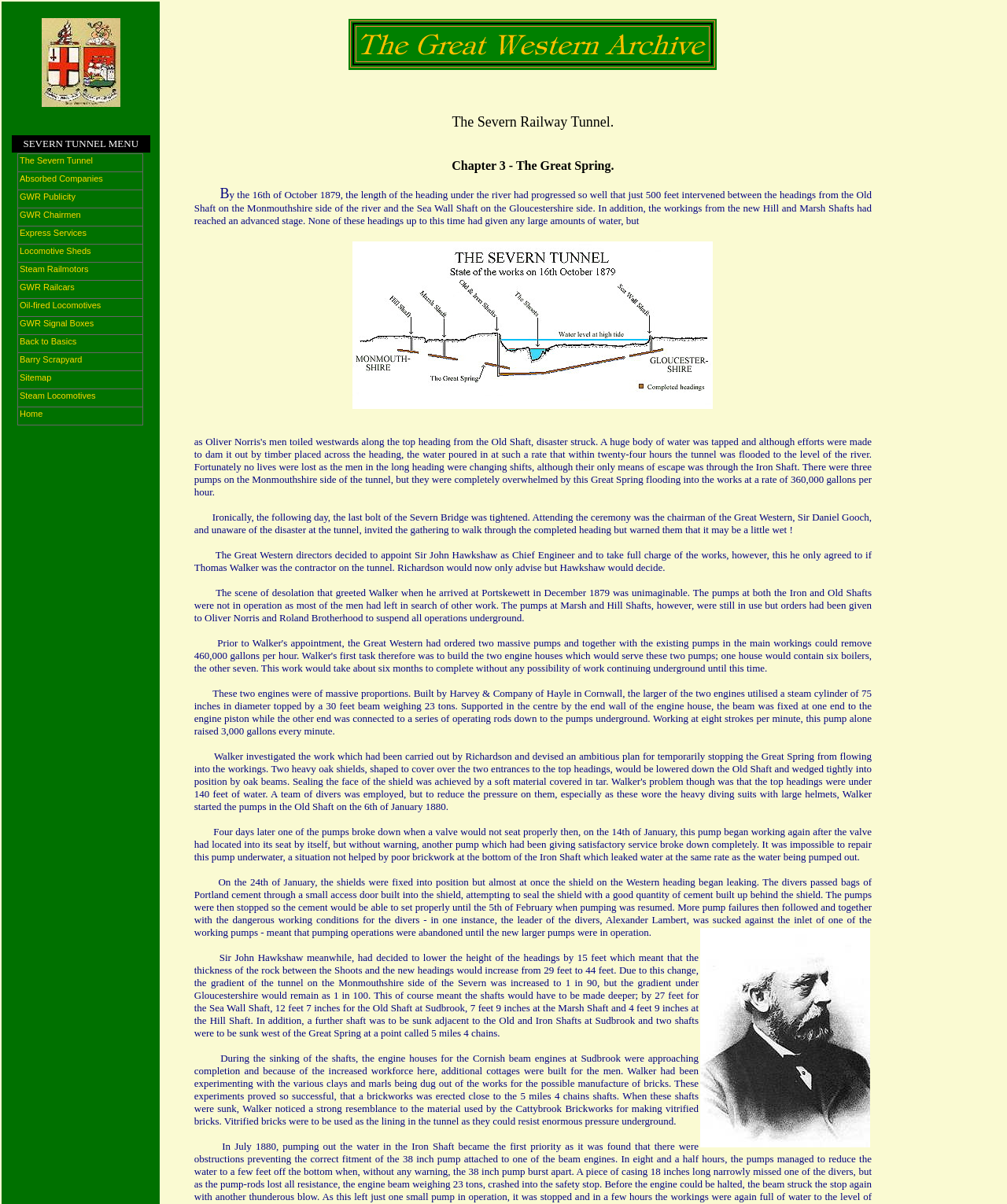Highlight the bounding box coordinates of the element you need to click to perform the following instruction: "Go to the 'Home' page."

[0.017, 0.338, 0.142, 0.353]